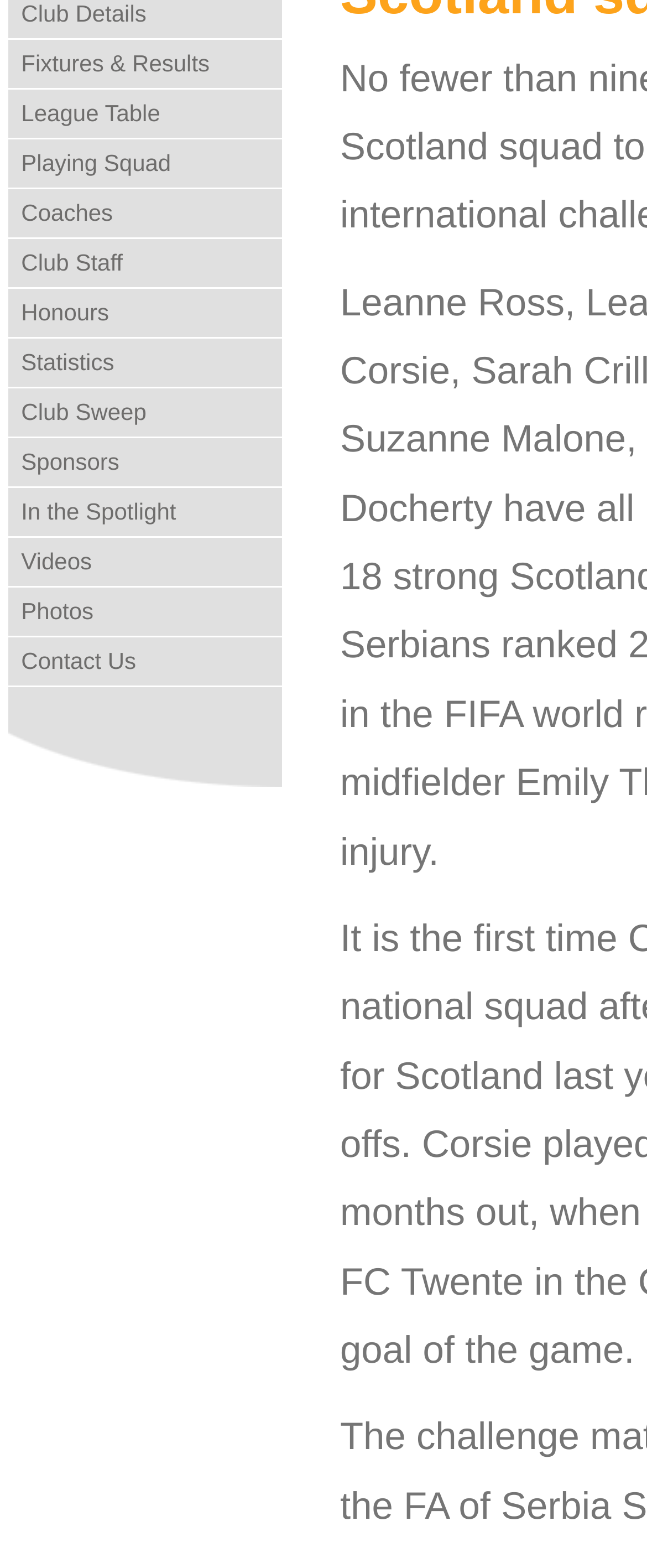Identify the bounding box coordinates for the UI element that matches this description: "Contact Us".

[0.013, 0.406, 0.436, 0.437]